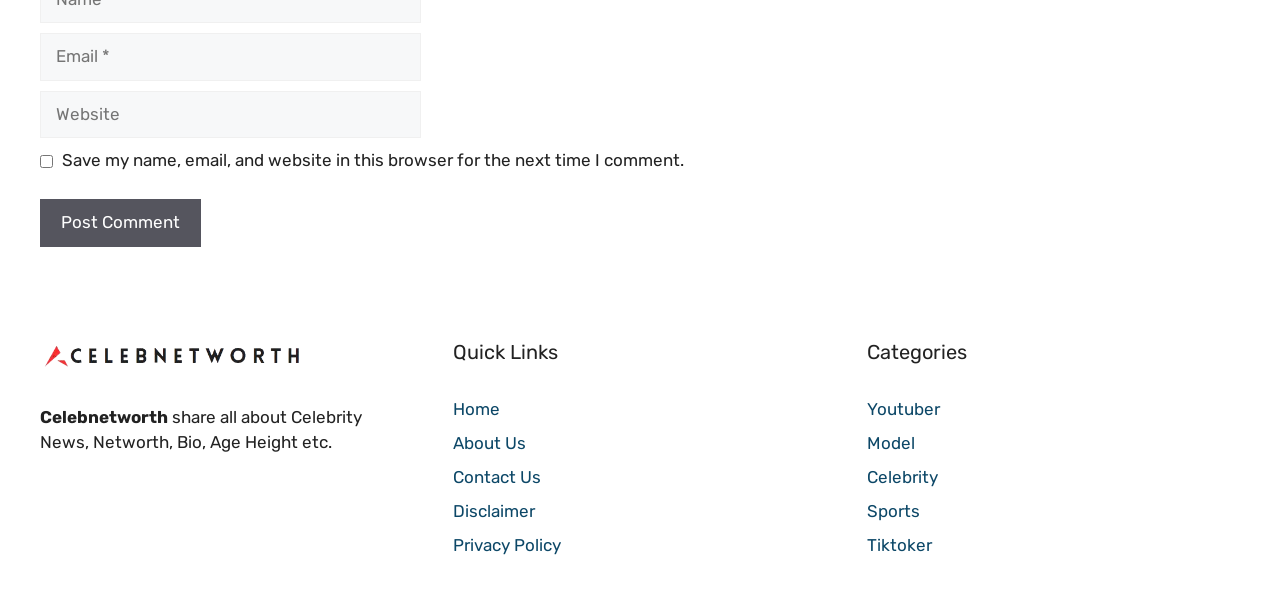Identify the bounding box coordinates for the region of the element that should be clicked to carry out the instruction: "View Youtuber category". The bounding box coordinates should be four float numbers between 0 and 1, i.e., [left, top, right, bottom].

[0.677, 0.667, 0.734, 0.7]